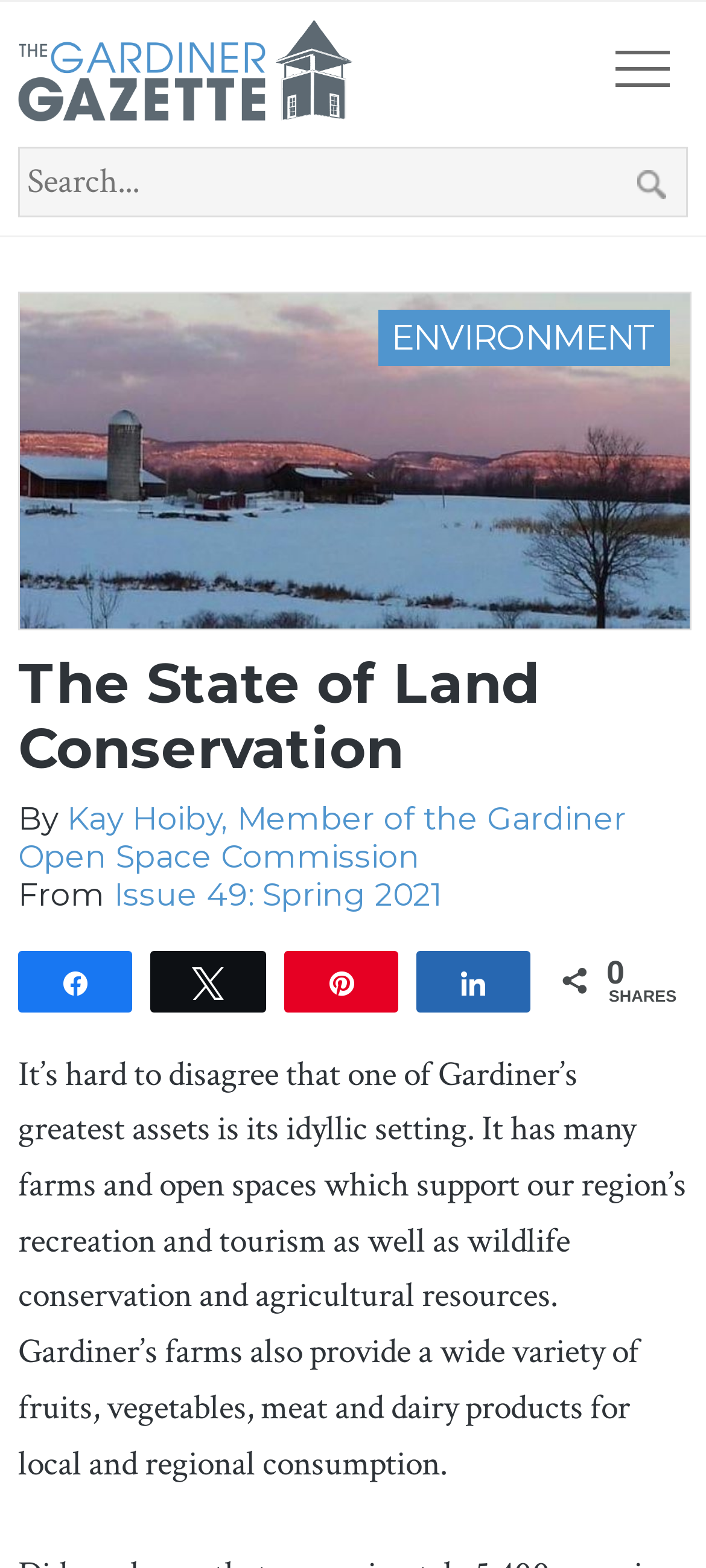What is the issue number of the article?
Analyze the screenshot and provide a detailed answer to the question.

The issue number of the article can be found by looking at the heading 'From Issue 49: Spring 2021' which is located below the author's name.